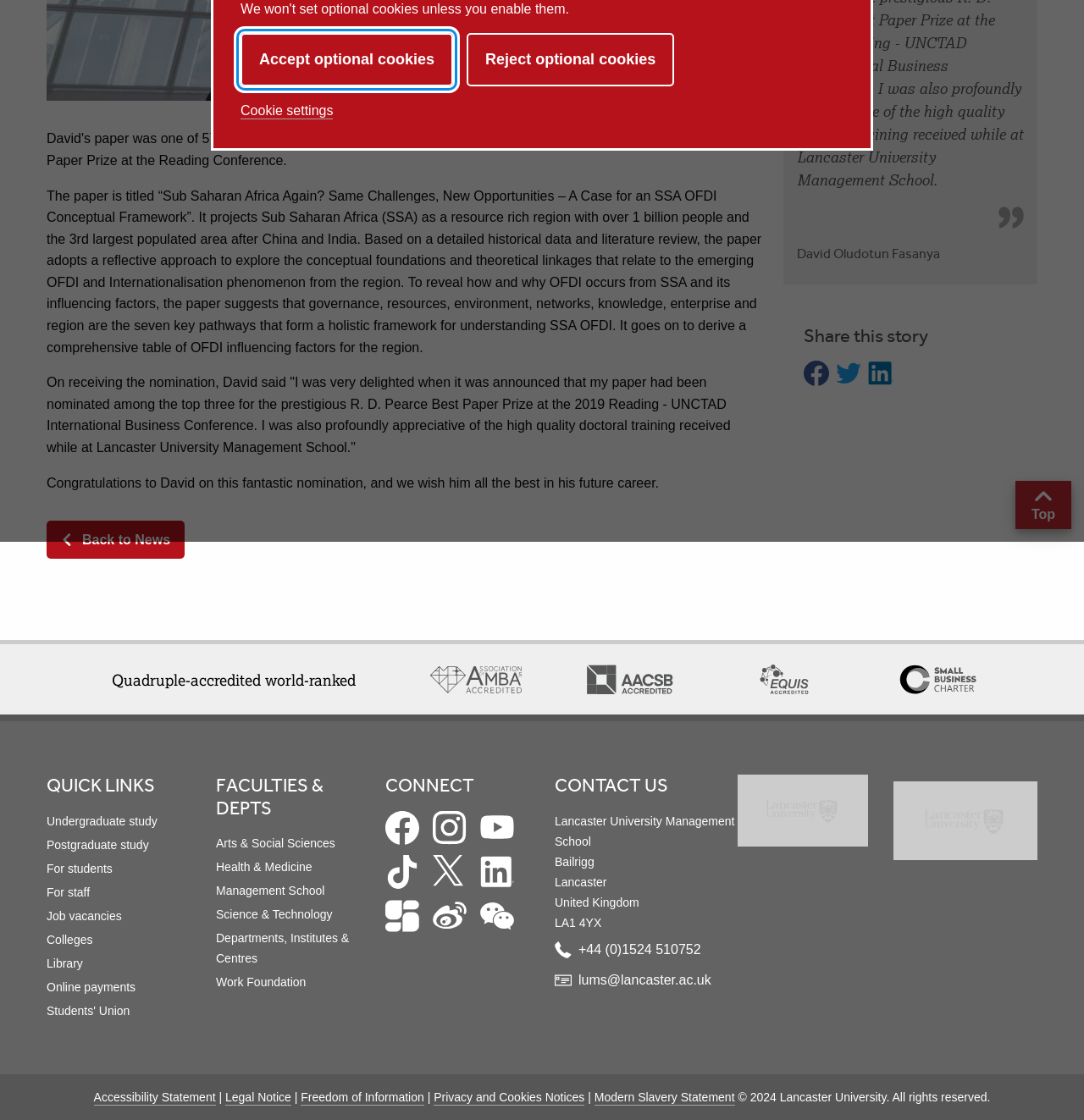Mark the bounding box of the element that matches the following description: "Work Foundation".

[0.199, 0.871, 0.282, 0.884]